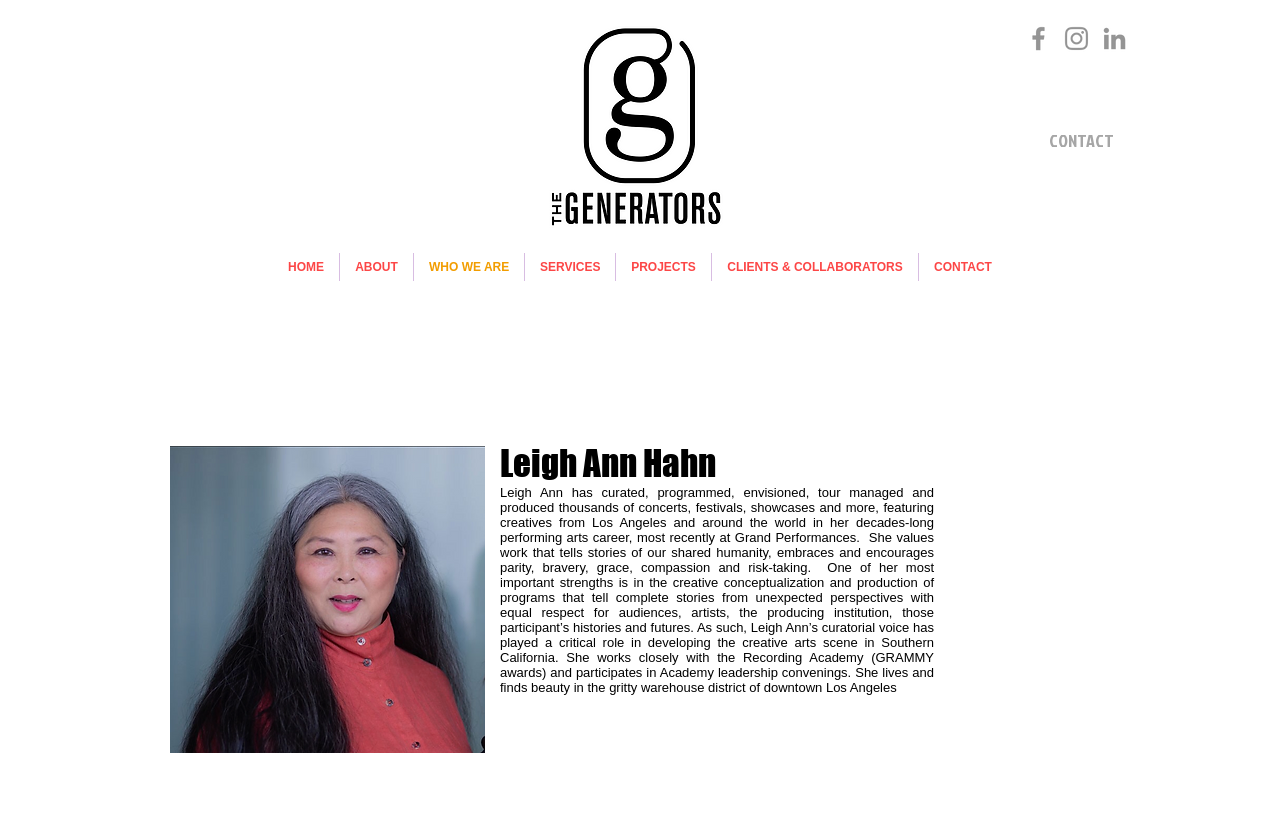Given the description of the UI element: "CLIENTS & COLLABORATORS", predict the bounding box coordinates in the form of [left, top, right, bottom], with each value being a float between 0 and 1.

[0.556, 0.303, 0.717, 0.336]